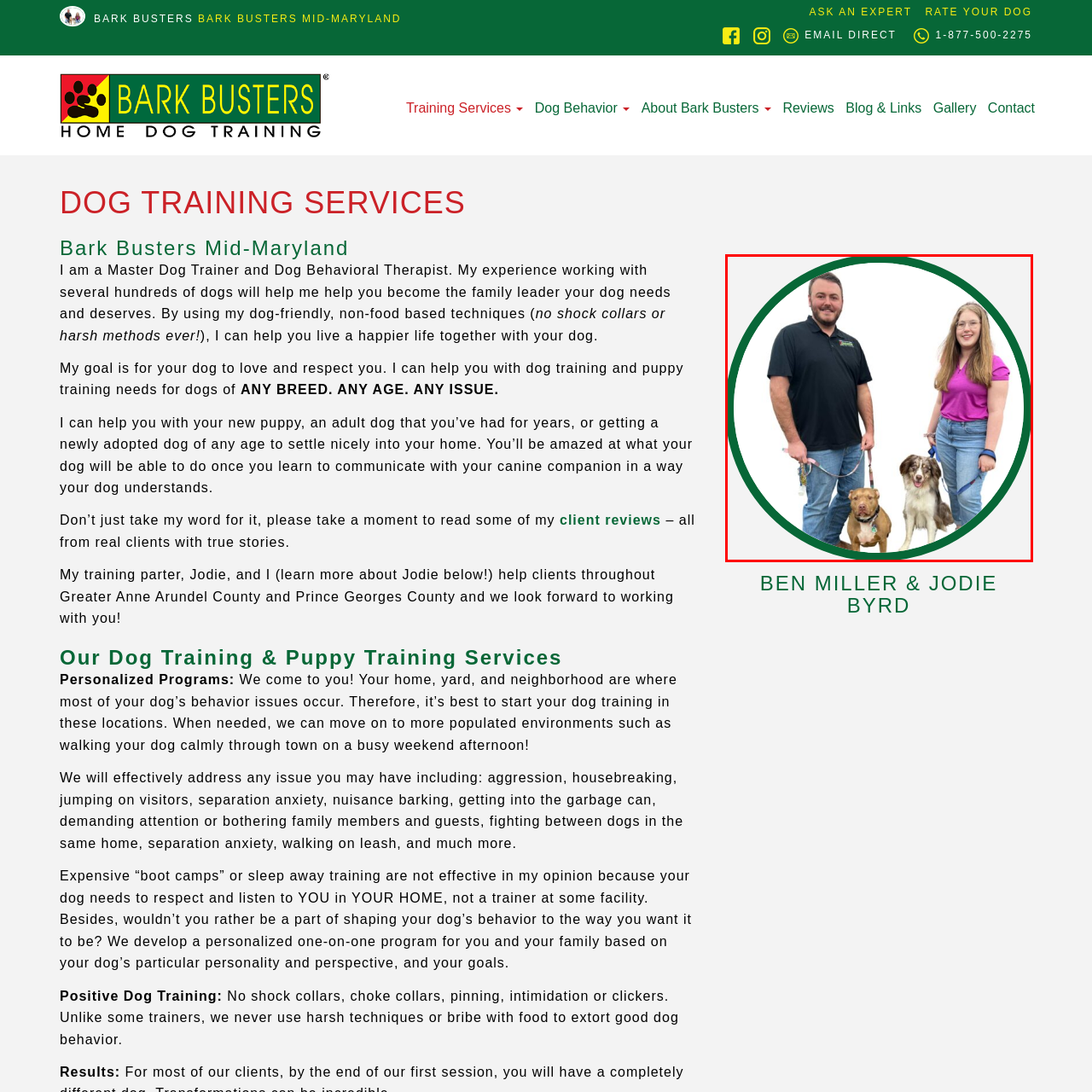Provide a comprehensive description of the image located within the red boundary.

A professional image showcasing Ben Miller and Jodie Byrd, experienced dog trainers from Bark Busters Mid-Maryland. They stand confidently with two dogs leashed beside them: a brown pit bull and a mixed breed dog with distinctive markings. Ben is dressed in a black polo shirt emblazoned with the Bark Busters logo, while Jodie wears a bright pink shirt, exuding a friendly and approachable vibe. The backdrop is a clean, white space, enhancing the focus on their expert demeanor and the well-trained dogs they proudly represent. The circular design frames the image, emphasizing their role in providing personalized dog training services aimed at building strong bonds between dogs and their families.